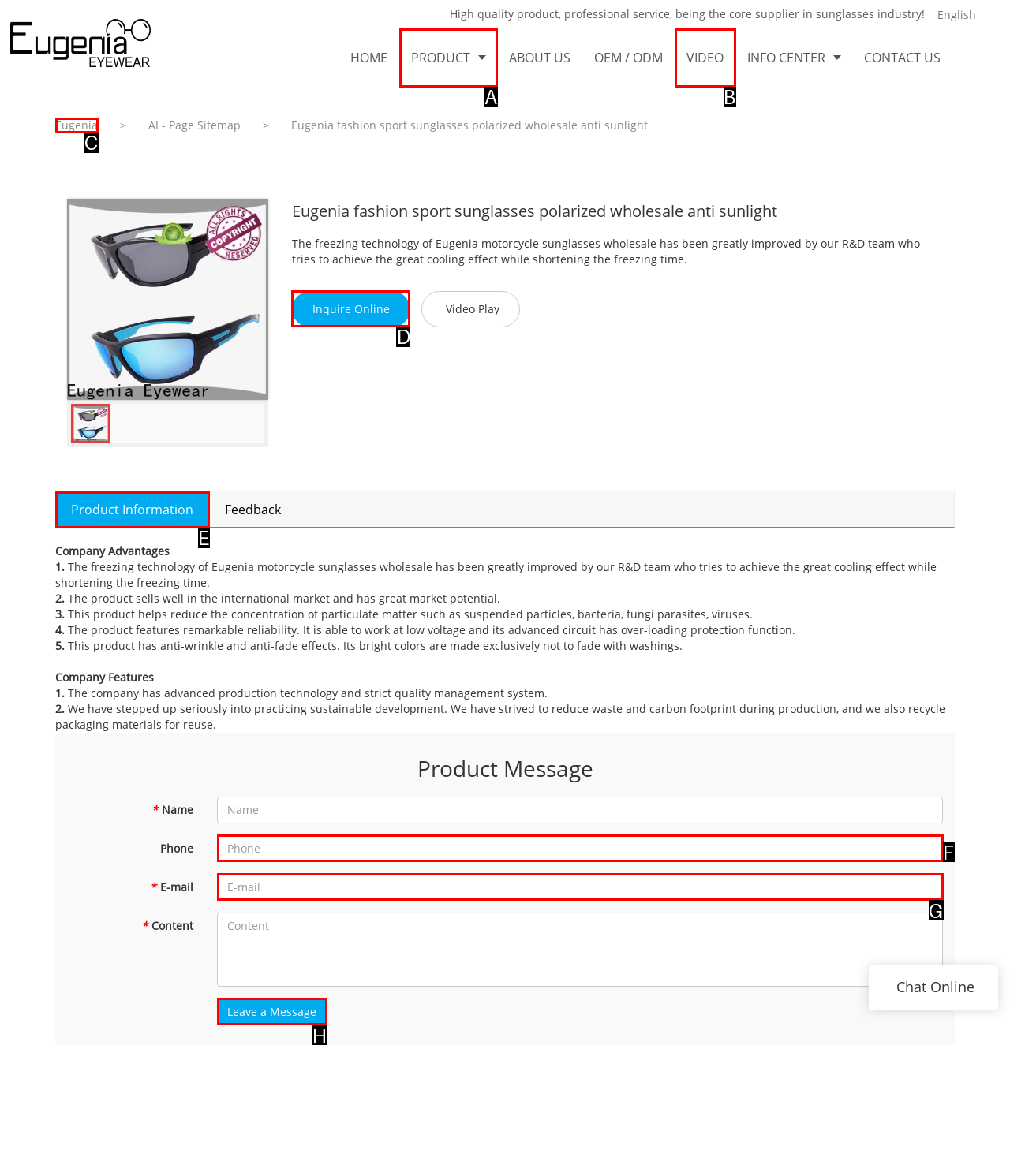For the given instruction: Click the 'Inquire Online' link, determine which boxed UI element should be clicked. Answer with the letter of the corresponding option directly.

D